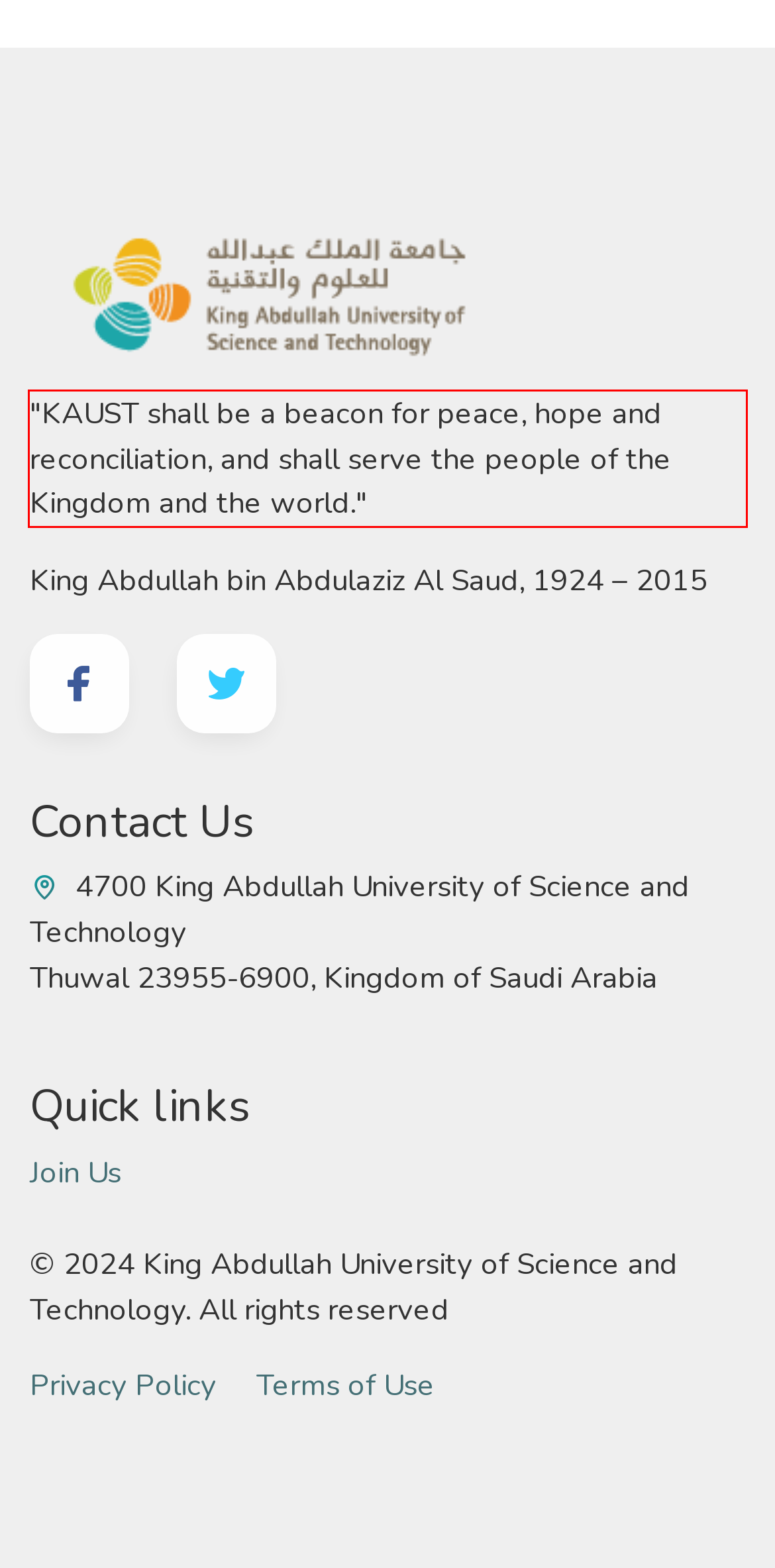You are presented with a screenshot containing a red rectangle. Extract the text found inside this red bounding box.

"KAUST shall be a beacon for peace, hope and reconciliation, and shall serve the people of the Kingdom and the world."